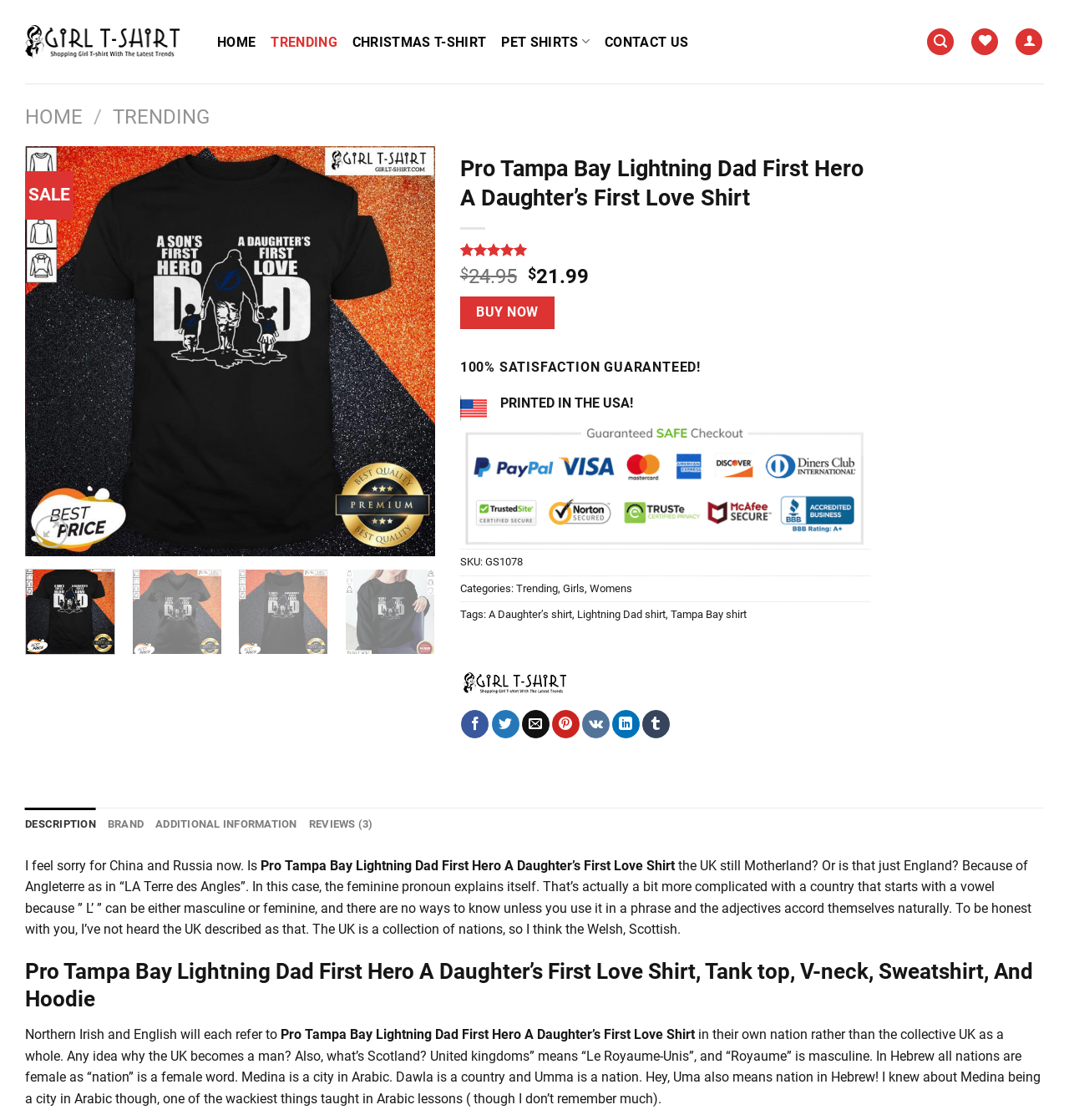Locate the bounding box coordinates of the clickable area to execute the instruction: "Click on the 'BUY NOW' button". Provide the coordinates as four float numbers between 0 and 1, represented as [left, top, right, bottom].

[0.43, 0.265, 0.519, 0.294]